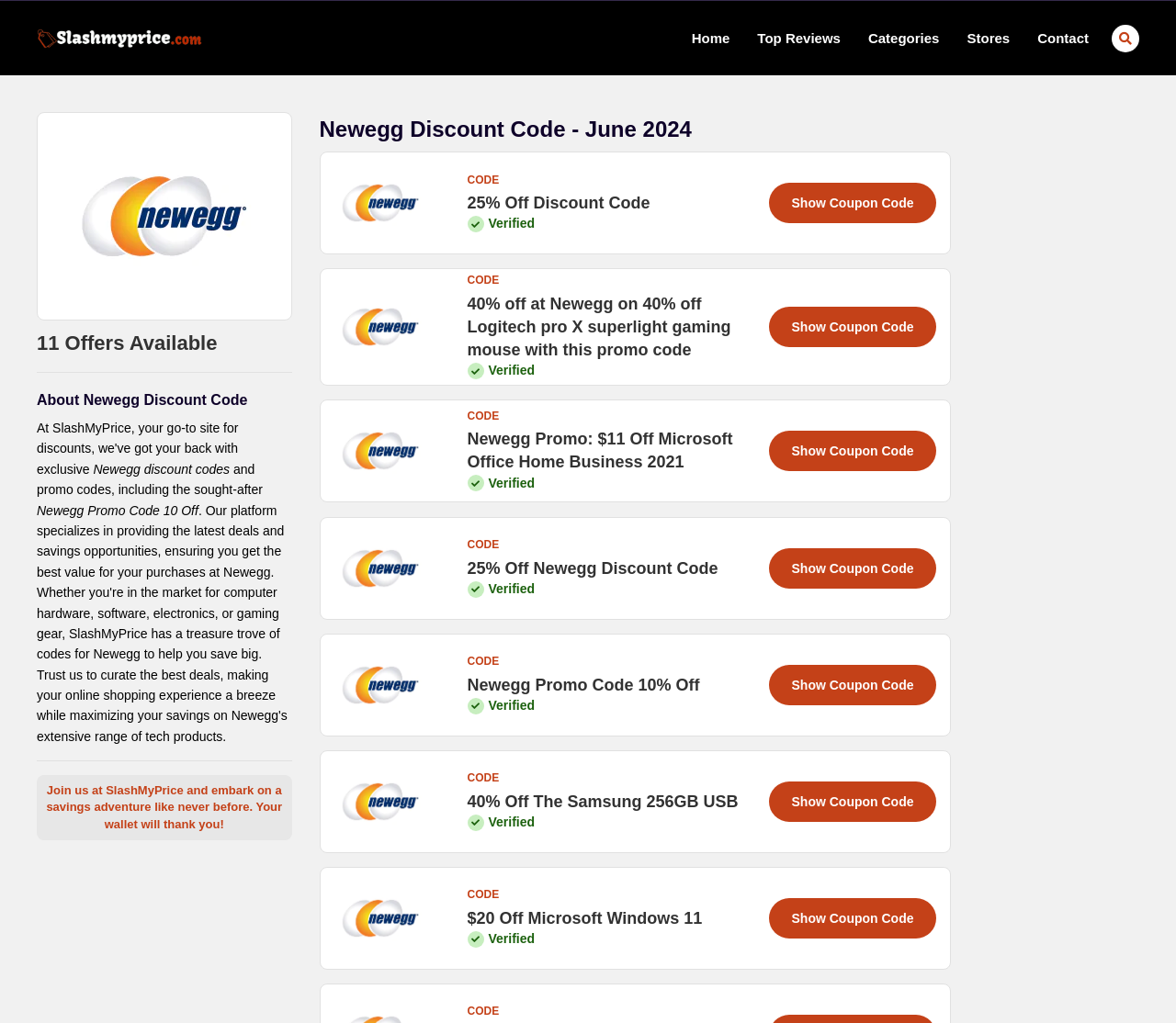Please identify the bounding box coordinates of the clickable element to fulfill the following instruction: "View the full item page". The coordinates should be four float numbers between 0 and 1, i.e., [left, top, right, bottom].

None